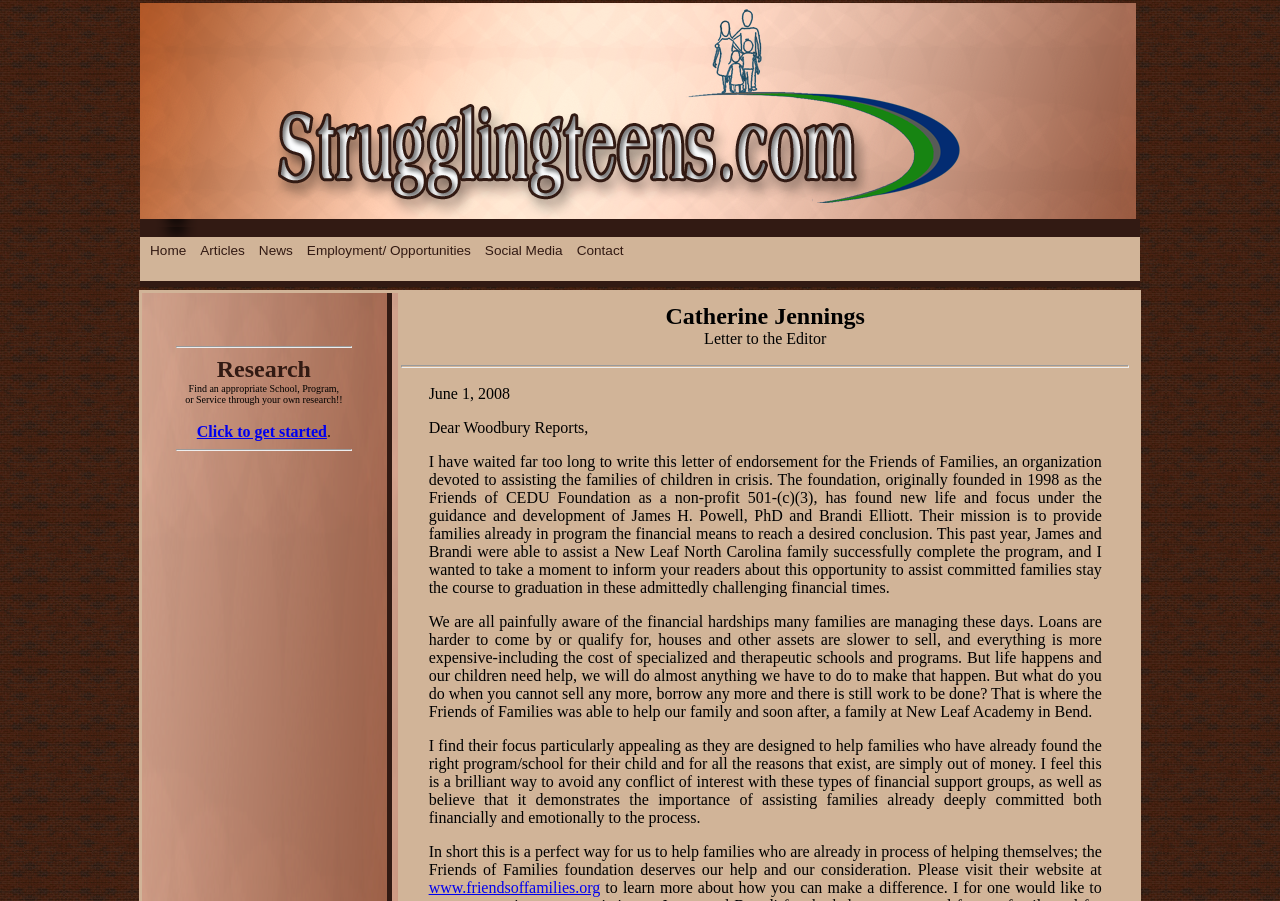Locate the bounding box coordinates of the segment that needs to be clicked to meet this instruction: "Click on News".

[0.199, 0.27, 0.232, 0.286]